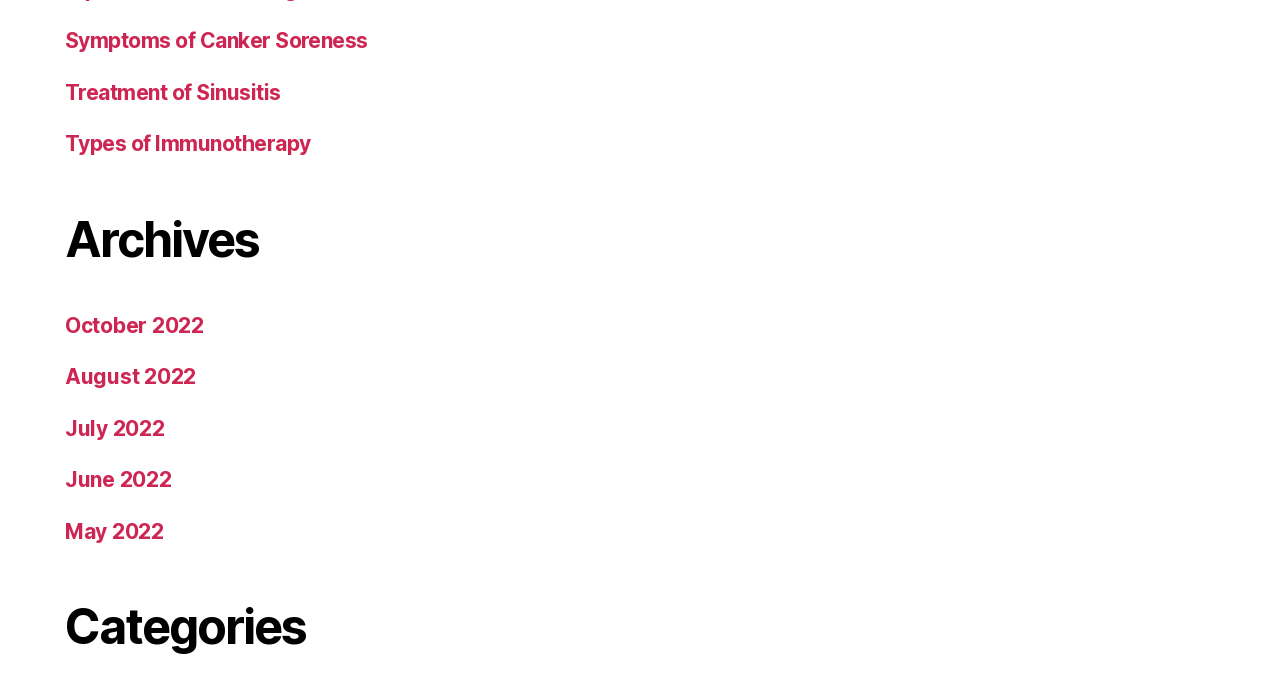Please identify the bounding box coordinates of the element's region that should be clicked to execute the following instruction: "explore types of immunotherapy". The bounding box coordinates must be four float numbers between 0 and 1, i.e., [left, top, right, bottom].

[0.051, 0.194, 0.243, 0.232]